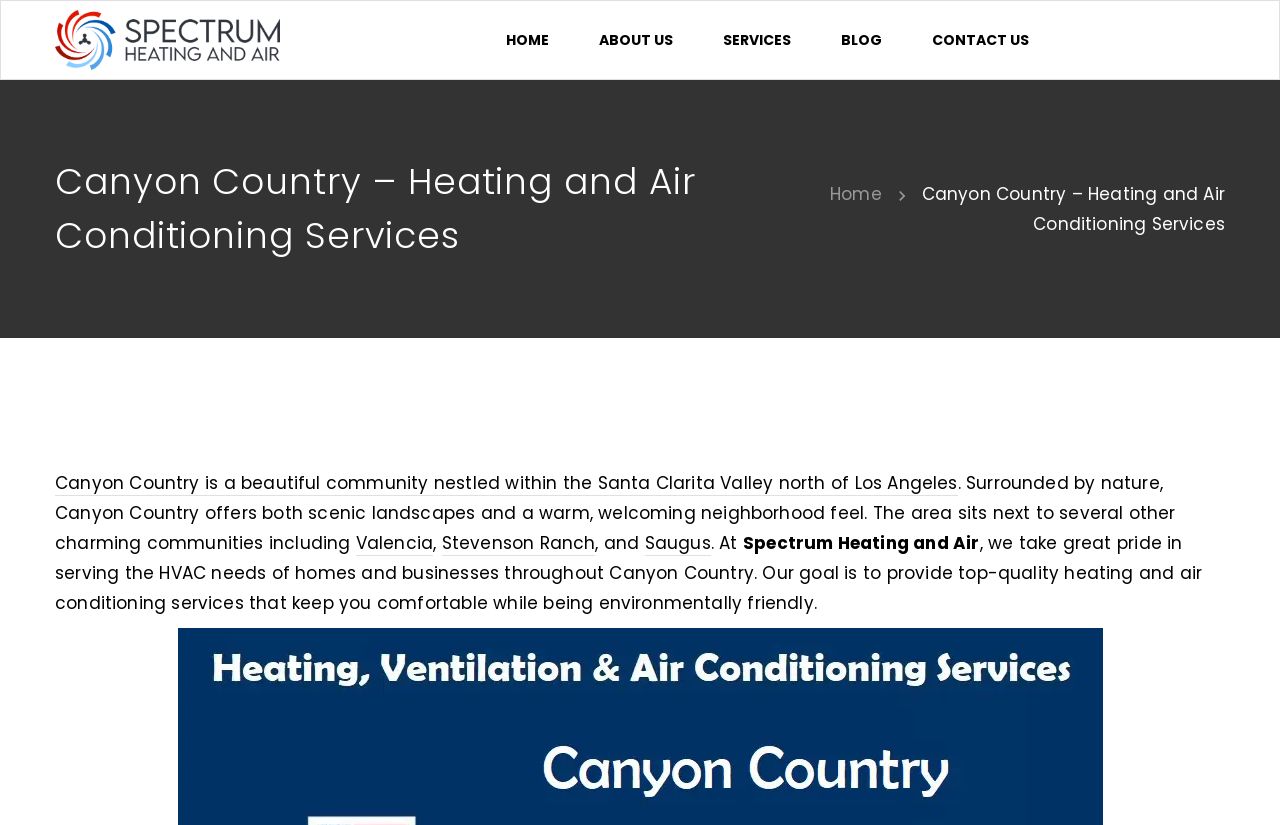What is the name of the company providing HVAC services?
Look at the screenshot and give a one-word or phrase answer.

Spectrum Heating and Air